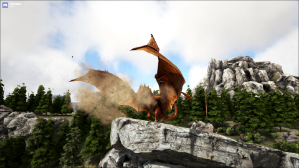What type of world is the game ARK set in?
Look at the image and respond with a one-word or short-phrase answer.

Prehistoric